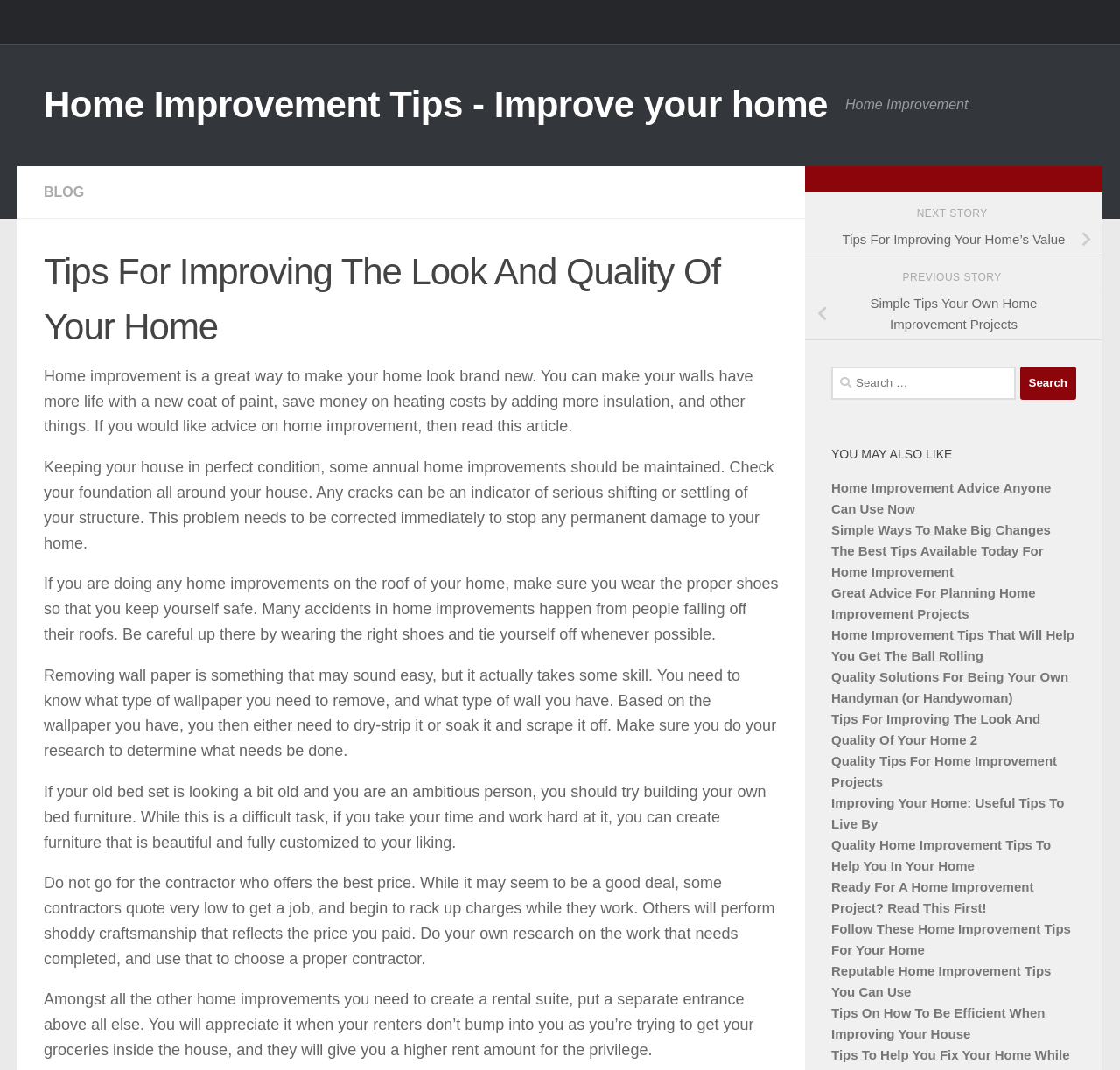Pinpoint the bounding box coordinates of the clickable area necessary to execute the following instruction: "Click on the 'BLOG' link". The coordinates should be given as four float numbers between 0 and 1, namely [left, top, right, bottom].

[0.039, 0.173, 0.075, 0.186]